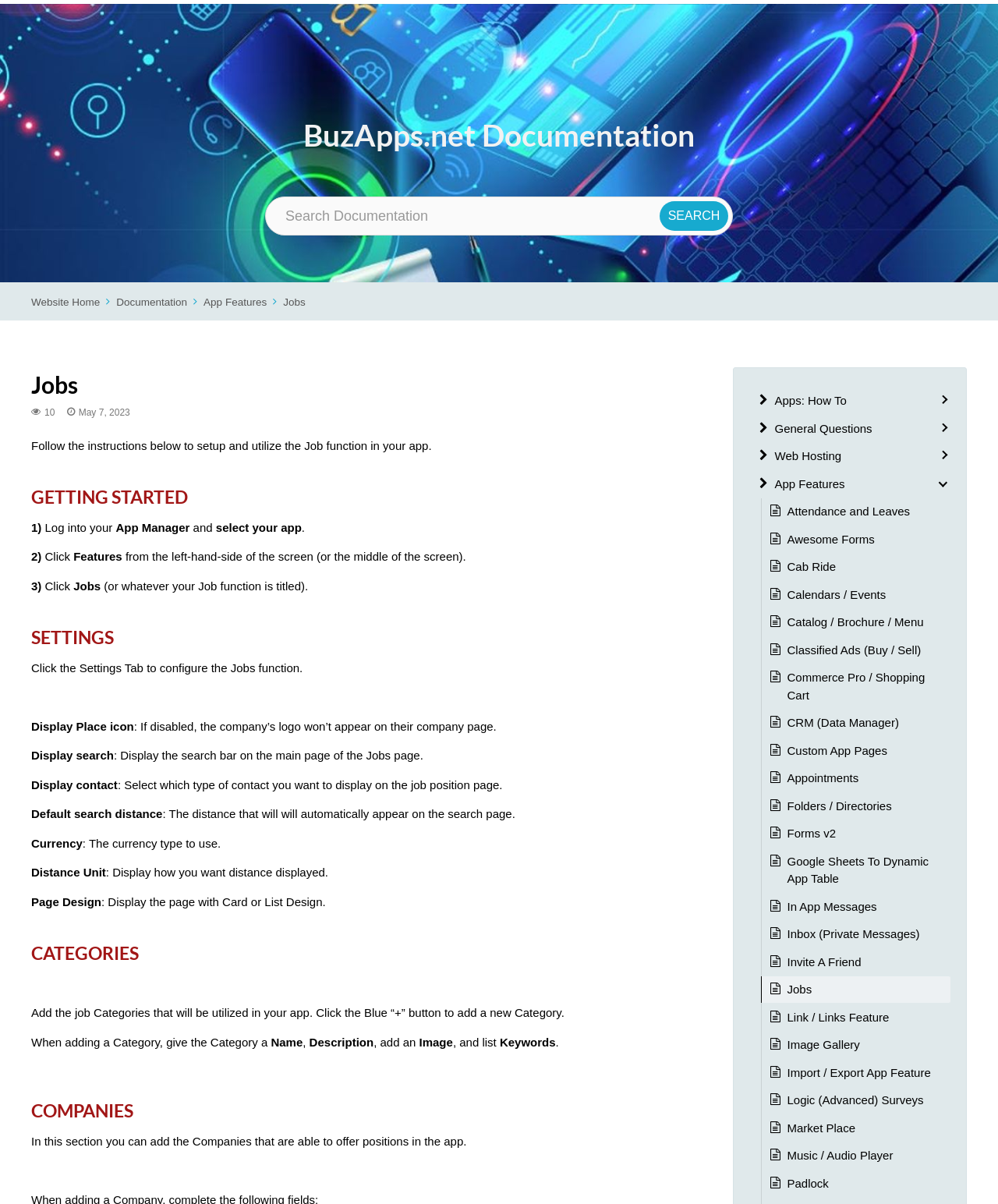Please locate the bounding box coordinates of the element's region that needs to be clicked to follow the instruction: "Add a new Category". The bounding box coordinates should be provided as four float numbers between 0 and 1, i.e., [left, top, right, bottom].

[0.031, 0.81, 0.711, 0.825]